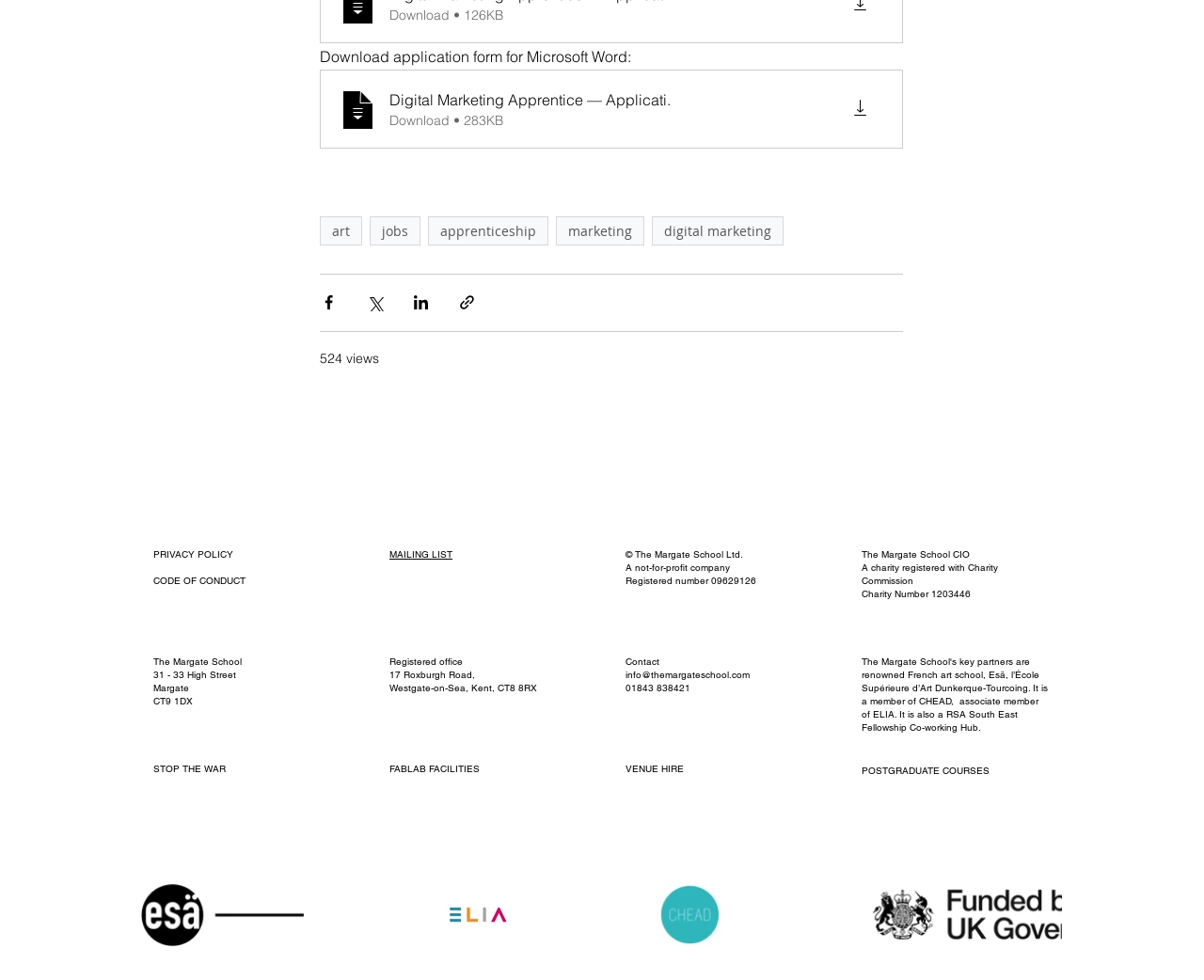Kindly determine the bounding box coordinates of the area that needs to be clicked to fulfill this instruction: "Share via Facebook".

[0.266, 0.3, 0.28, 0.318]